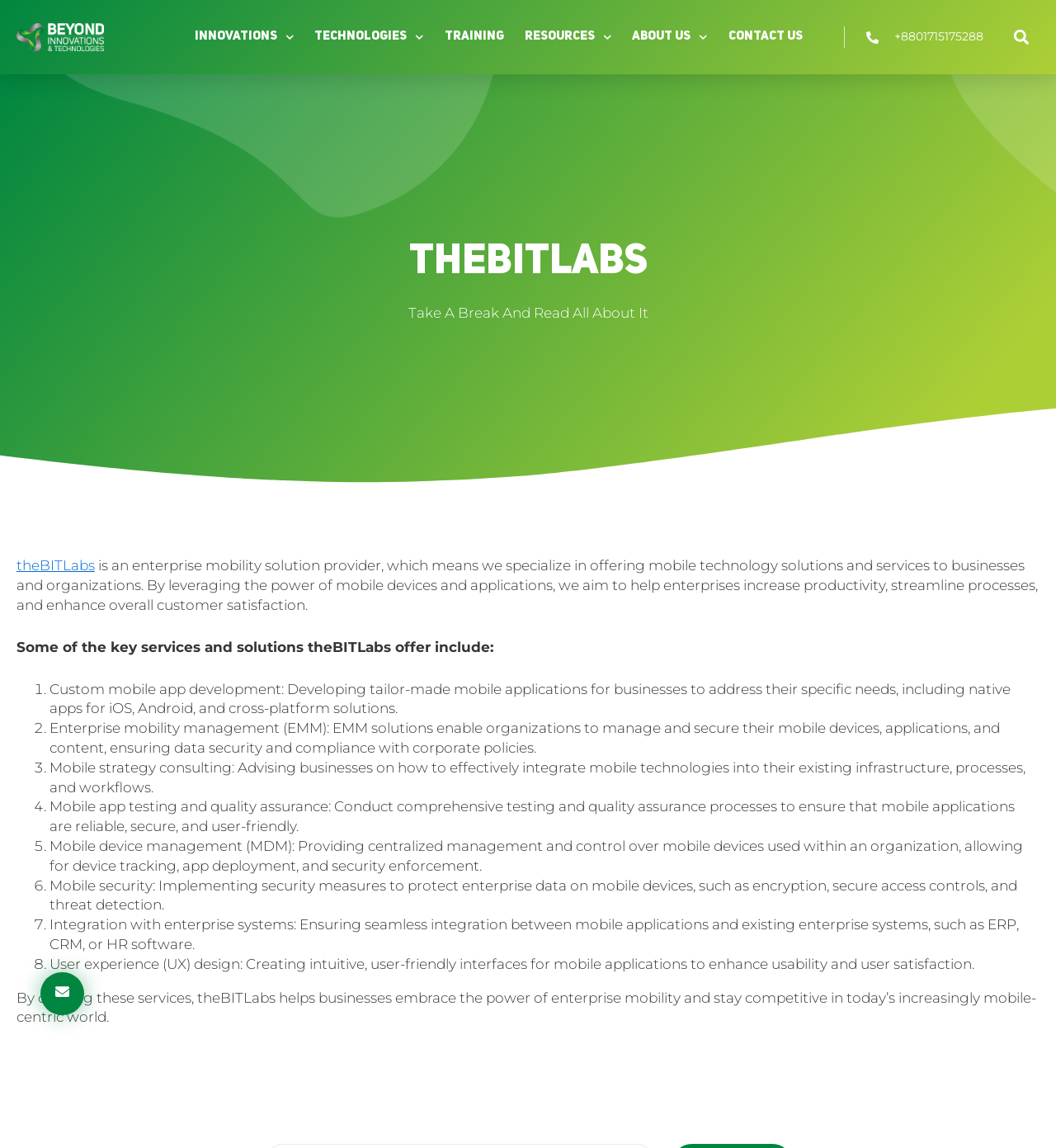Locate the bounding box coordinates of the region to be clicked to comply with the following instruction: "Click on Innovations Menu Toggle". The coordinates must be four float numbers between 0 and 1, in the form [left, top, right, bottom].

[0.176, 0.019, 0.286, 0.046]